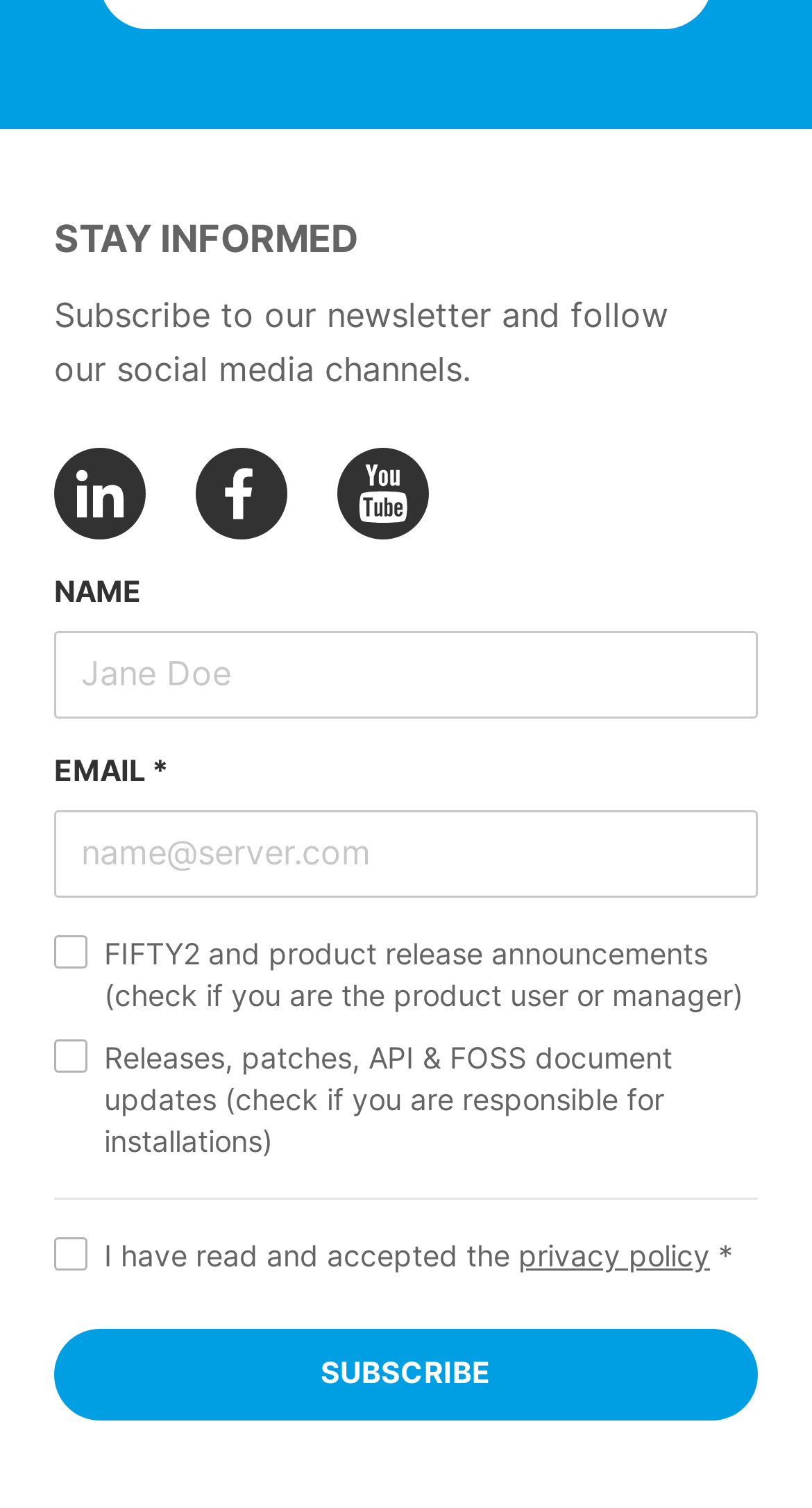What is the purpose of the newsletter subscription?
Please ensure your answer to the question is detailed and covers all necessary aspects.

The purpose of the newsletter subscription is to stay informed, as indicated by the static text 'STAY INFORMED' at the top of the webpage. This is further supported by the text 'Subscribe to our newsletter and follow our social media channels.' which suggests that the newsletter is a way to stay updated about the latest news and updates.